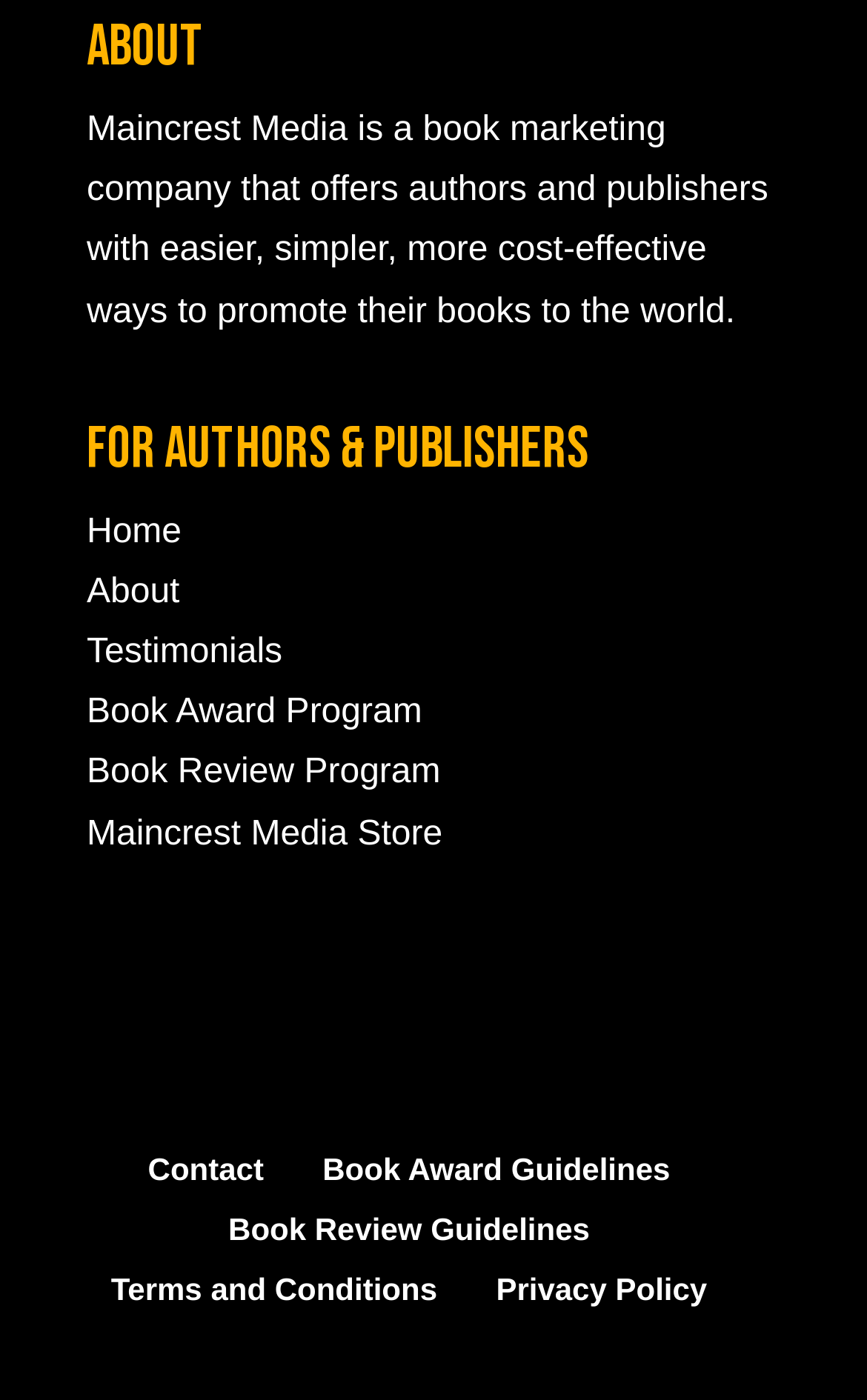Show me the bounding box coordinates of the clickable region to achieve the task as per the instruction: "contact the company".

[0.171, 0.822, 0.304, 0.848]